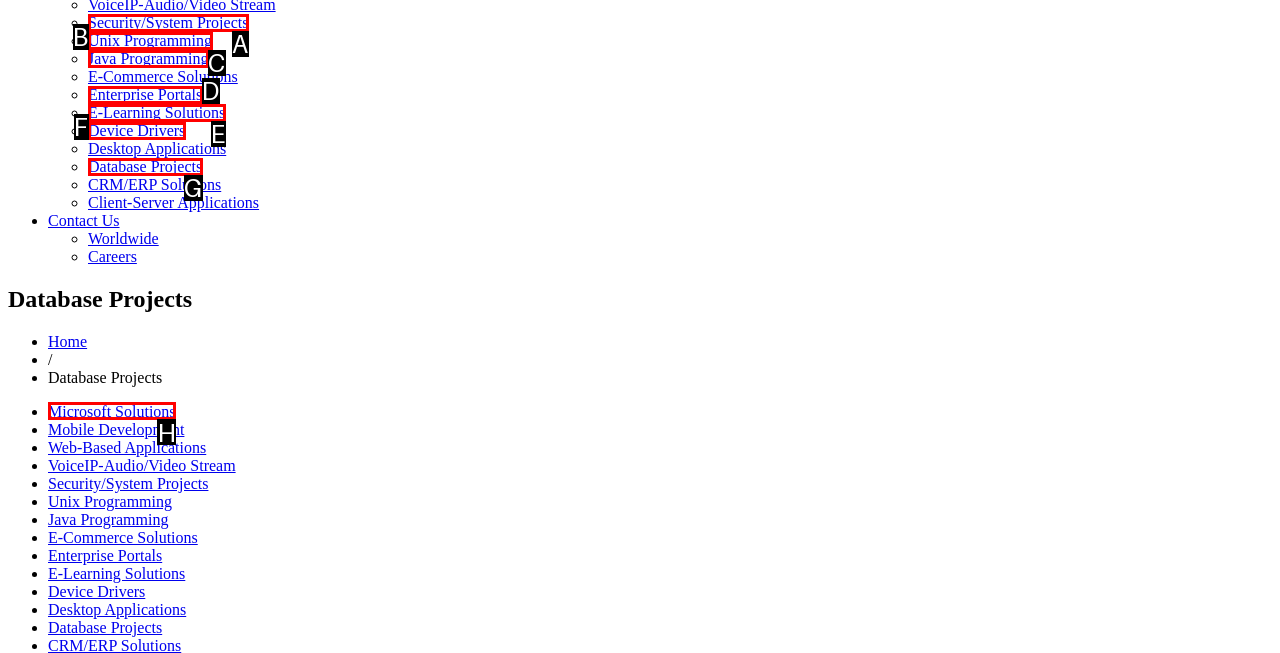Match the description: E-Learning Solutions to the correct HTML element. Provide the letter of your choice from the given options.

E